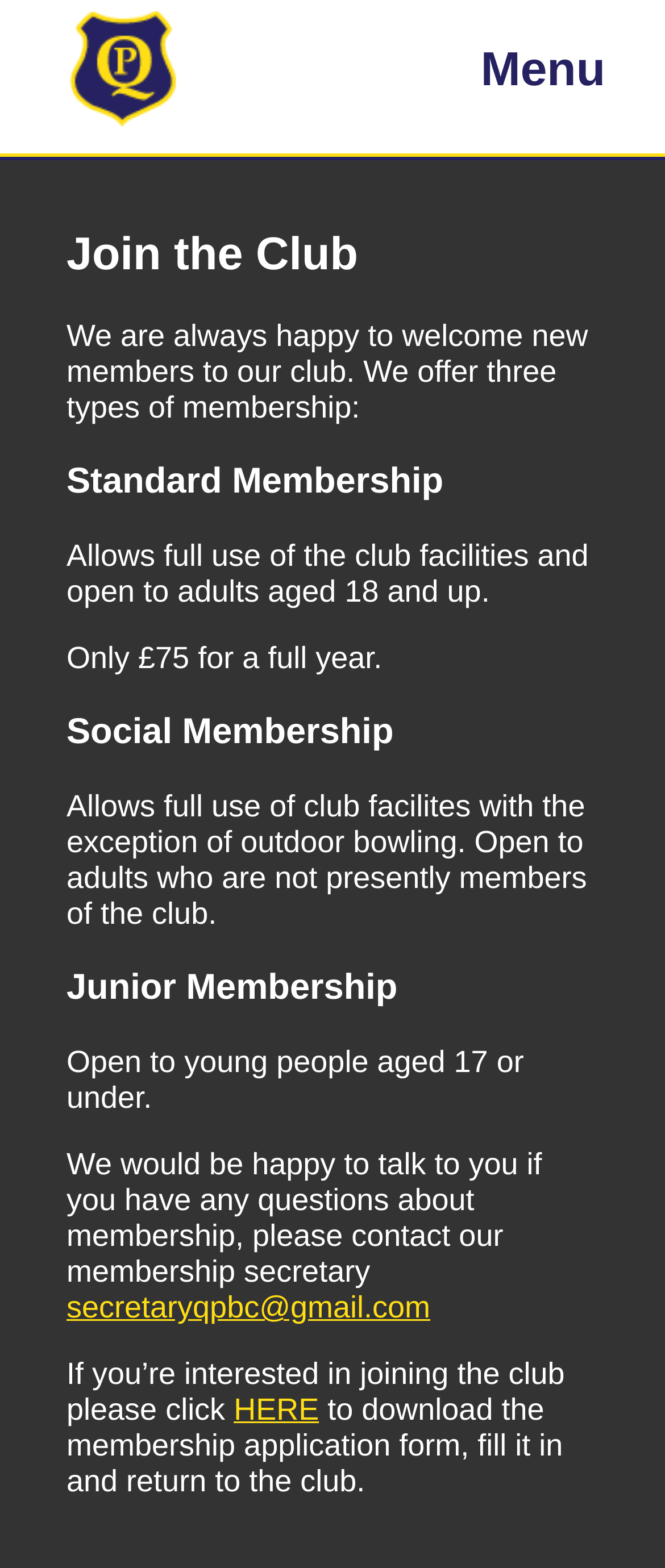Identify the bounding box coordinates of the clickable region to carry out the given instruction: "Click the Home link".

[0.072, 0.005, 0.277, 0.027]